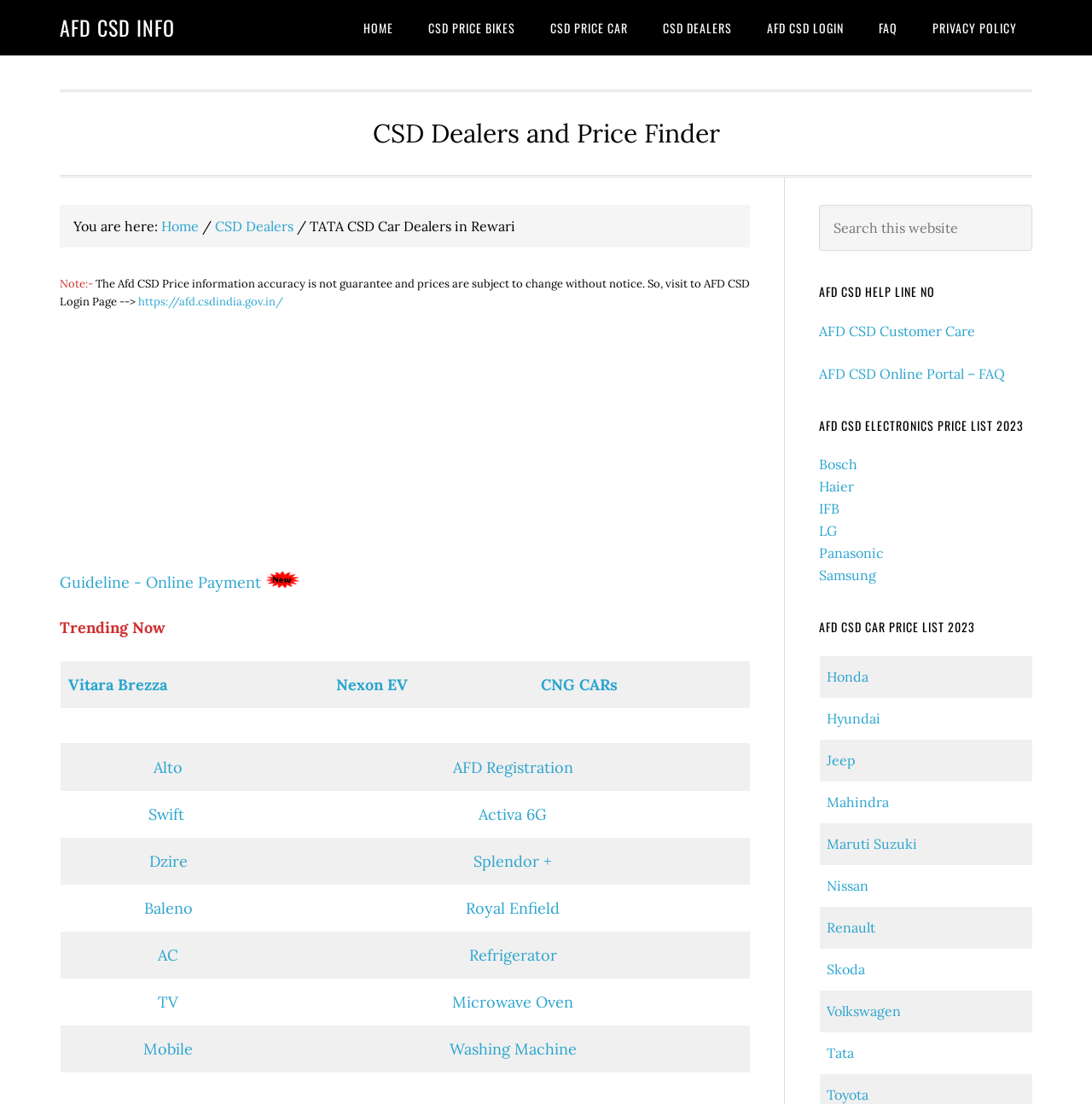Locate and extract the text of the main heading on the webpage.

TATA CSD Car Dealers in Rewari